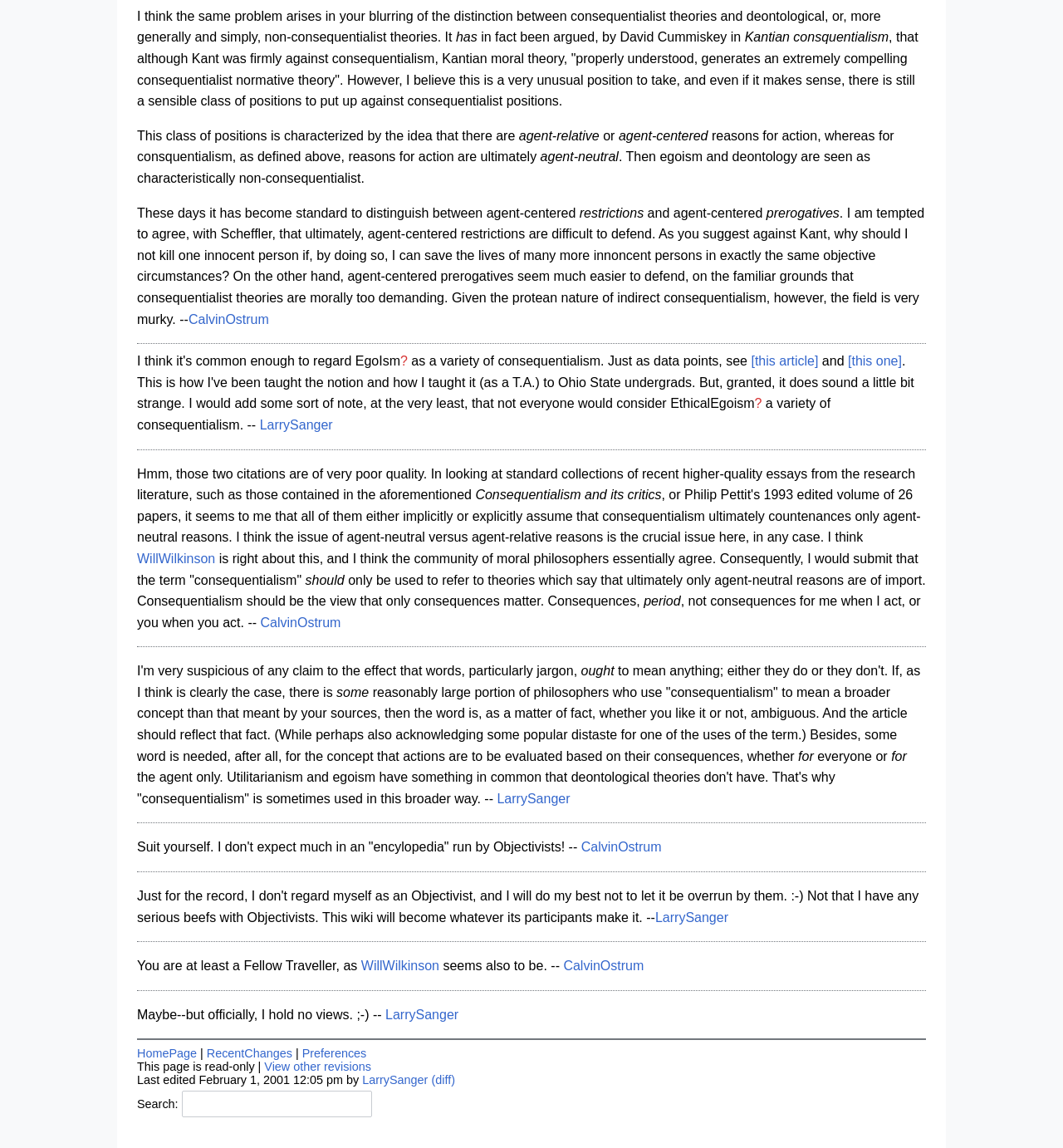Find the bounding box coordinates for the UI element whose description is: "View other revisions". The coordinates should be four float numbers between 0 and 1, in the format [left, top, right, bottom].

[0.249, 0.923, 0.349, 0.935]